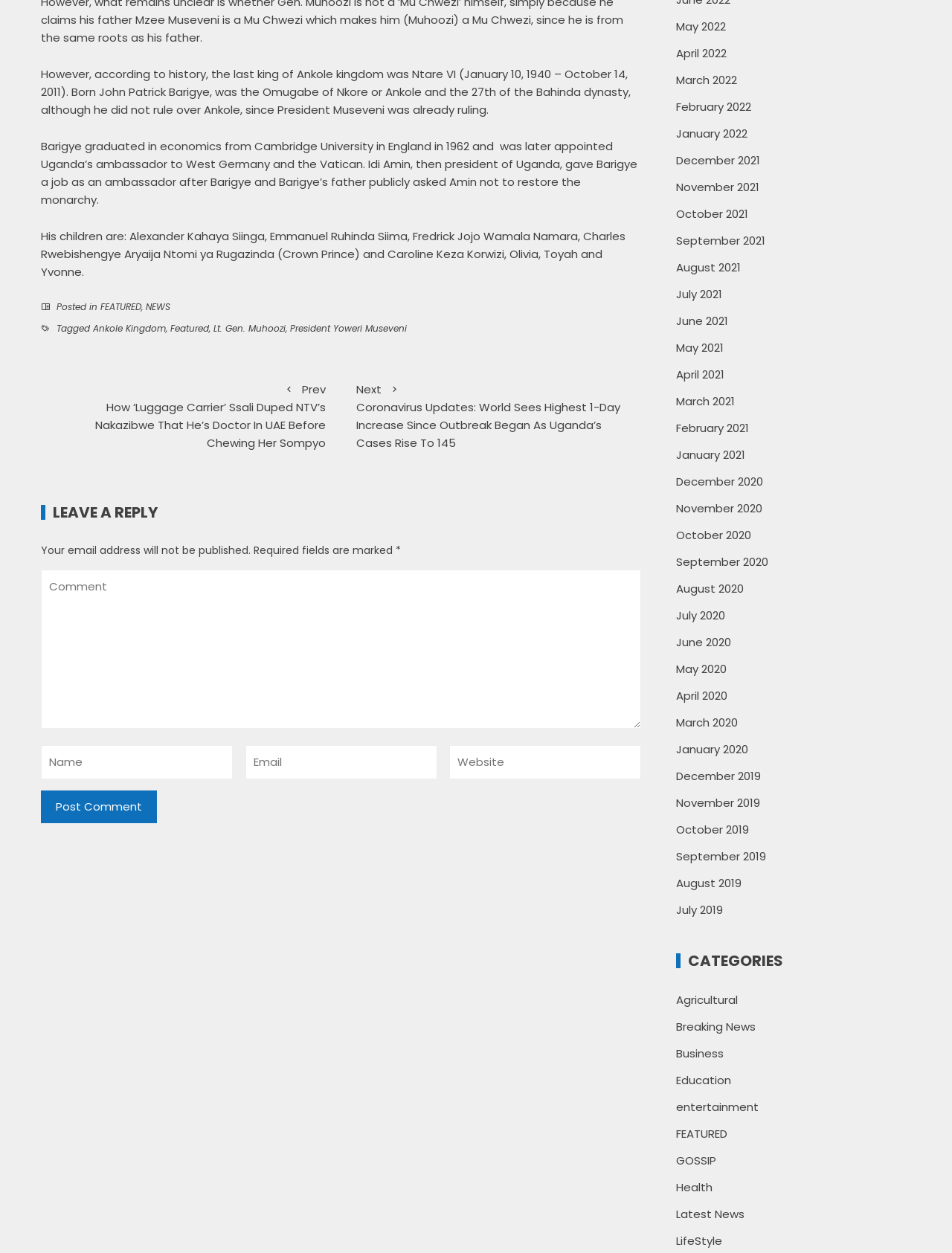Utilize the details in the image to thoroughly answer the following question: What is the category of the article 'How ‘Luggage Carrier’ Ssali Duped NTV’s Nakazibwe That He’s Doctor In UAE Before Chewing Her Sompyo'?

The article 'How ‘Luggage Carrier’ Ssali Duped NTV’s Nakazibwe That He’s Doctor In UAE Before Chewing Her Sompyo' is listed under the category 'FEATURED' in the 'Posted in' section.